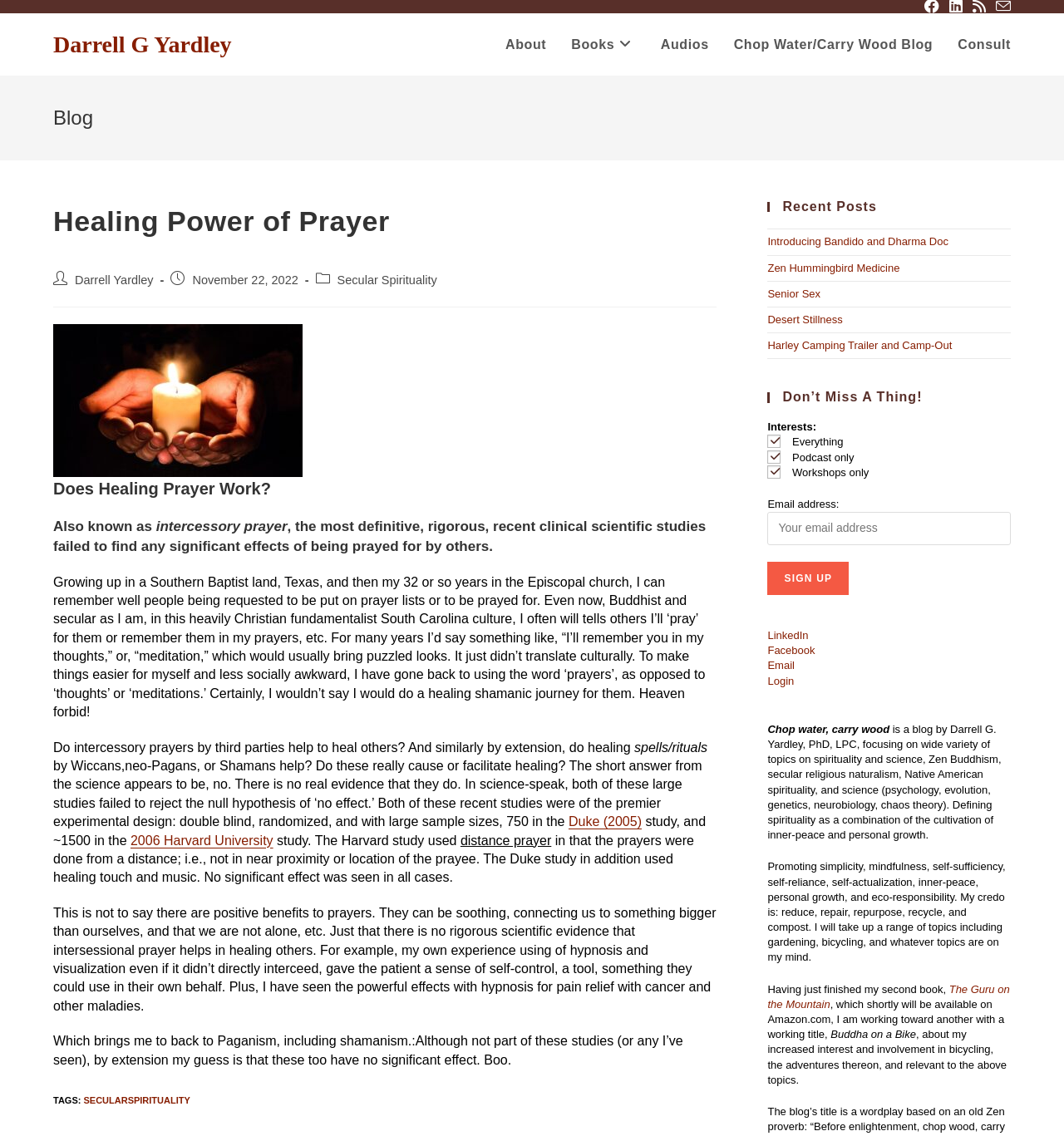Use one word or a short phrase to answer the question provided: 
What is the topic of the blog post?

Healing Prayer